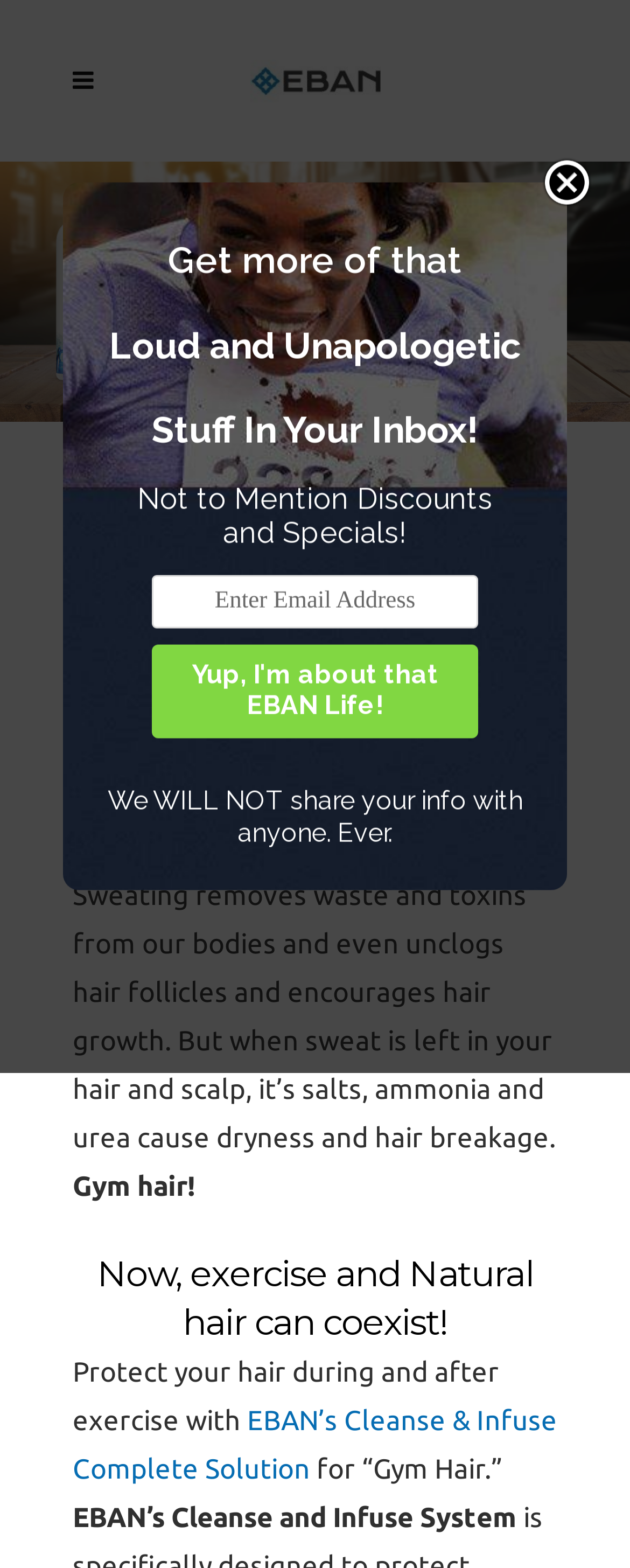What is the benefit of exercise on hair?
Kindly answer the question with as much detail as you can.

According to the webpage, exercise allows us to manage stress and maintain our health, and sweating removes waste and toxins from our bodies, which even unclogs hair follicles and encourages hair growth.